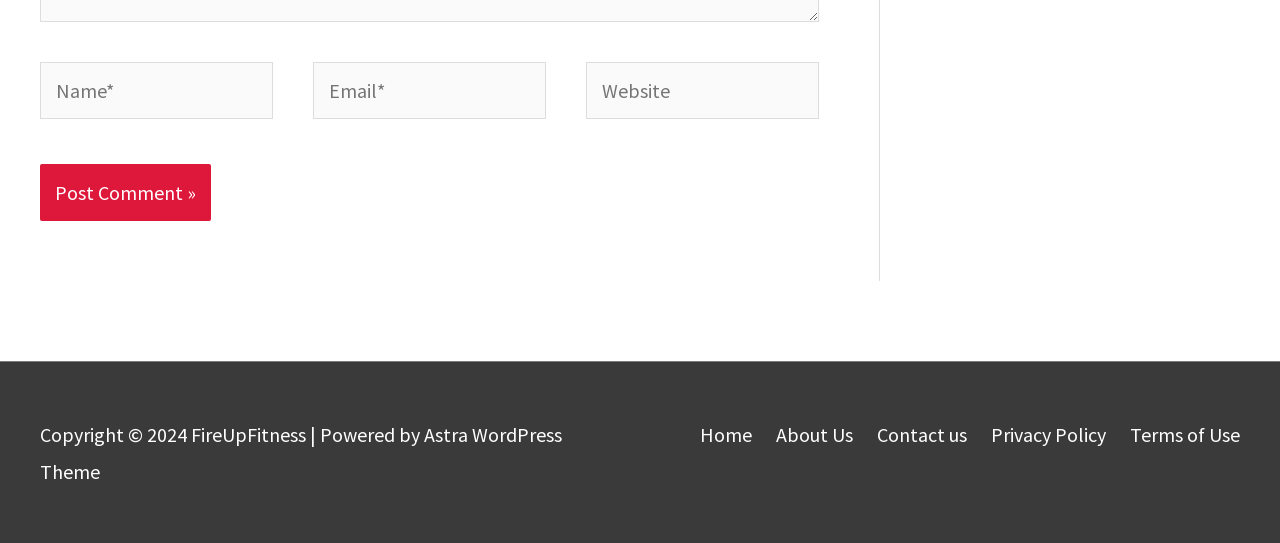Identify the bounding box coordinates for the region of the element that should be clicked to carry out the instruction: "Enter your name". The bounding box coordinates should be four float numbers between 0 and 1, i.e., [left, top, right, bottom].

[0.031, 0.114, 0.213, 0.219]